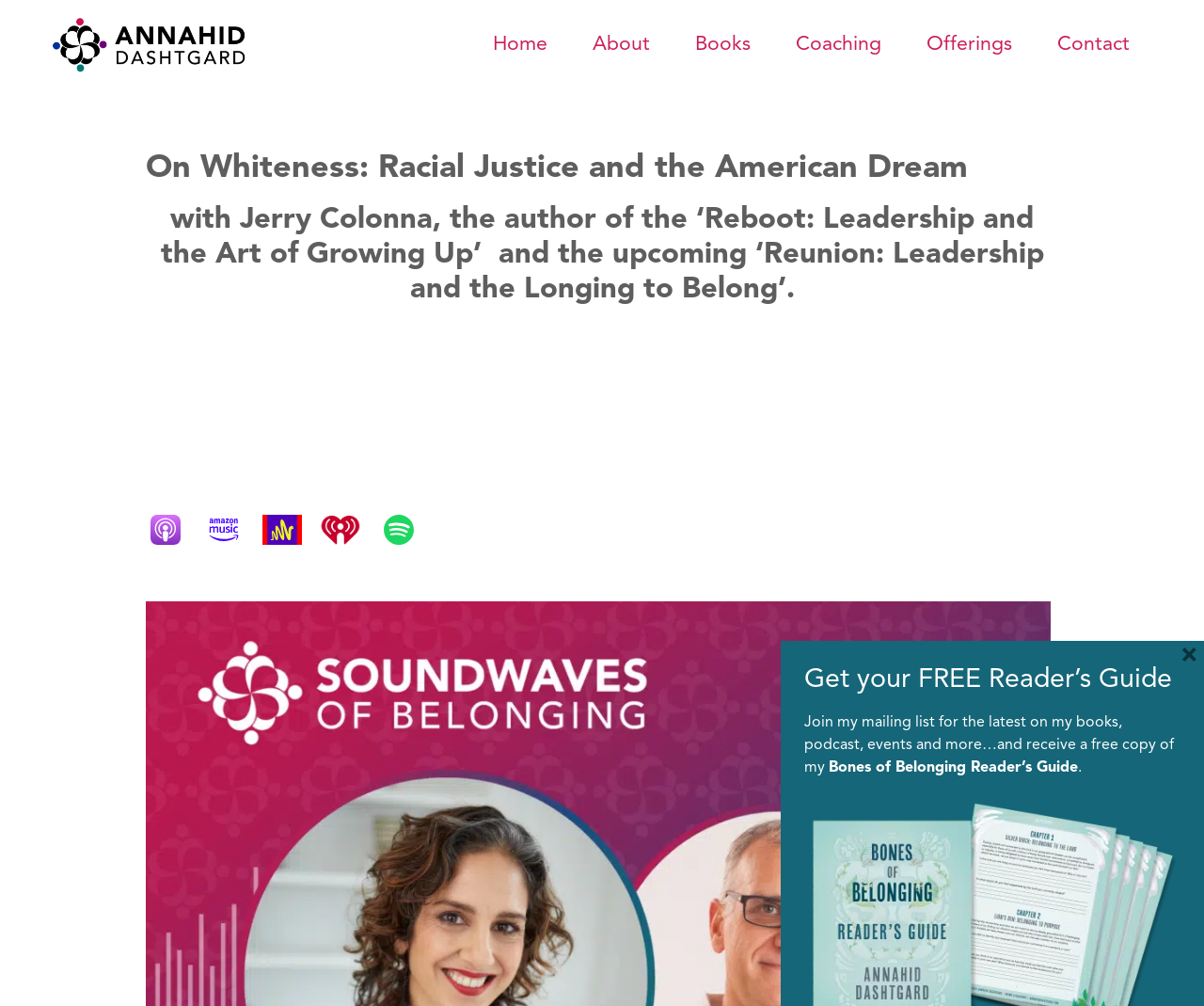Identify the coordinates of the bounding box for the element that must be clicked to accomplish the instruction: "Get your free Reader's Guide".

[0.668, 0.661, 0.98, 0.693]